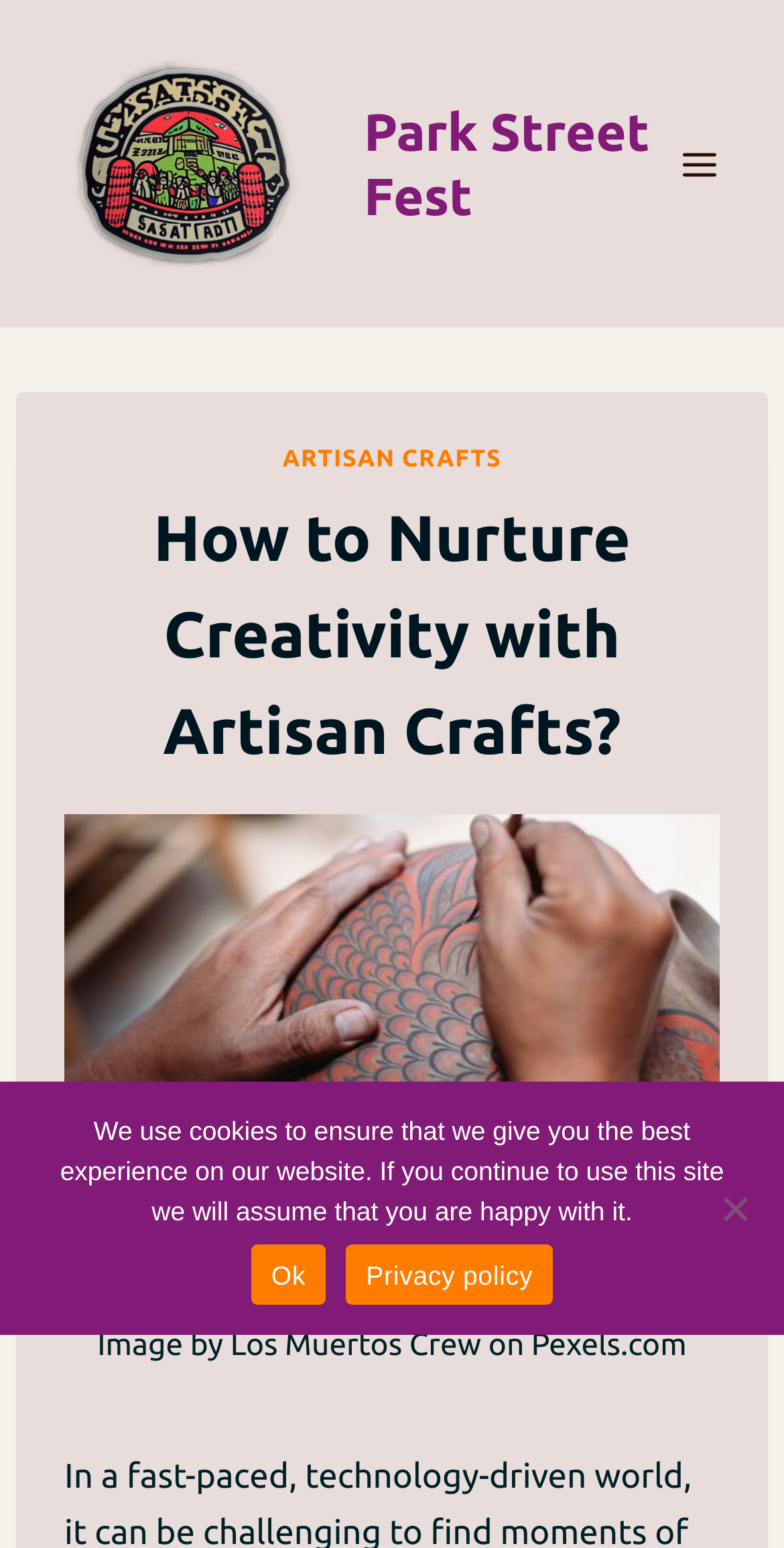What is the topic of the article?
Could you give a comprehensive explanation in response to this question?

The topic of the article can be inferred from the heading 'How to Nurture Creativity with Artisan Crafts?' which is located below the menu button.